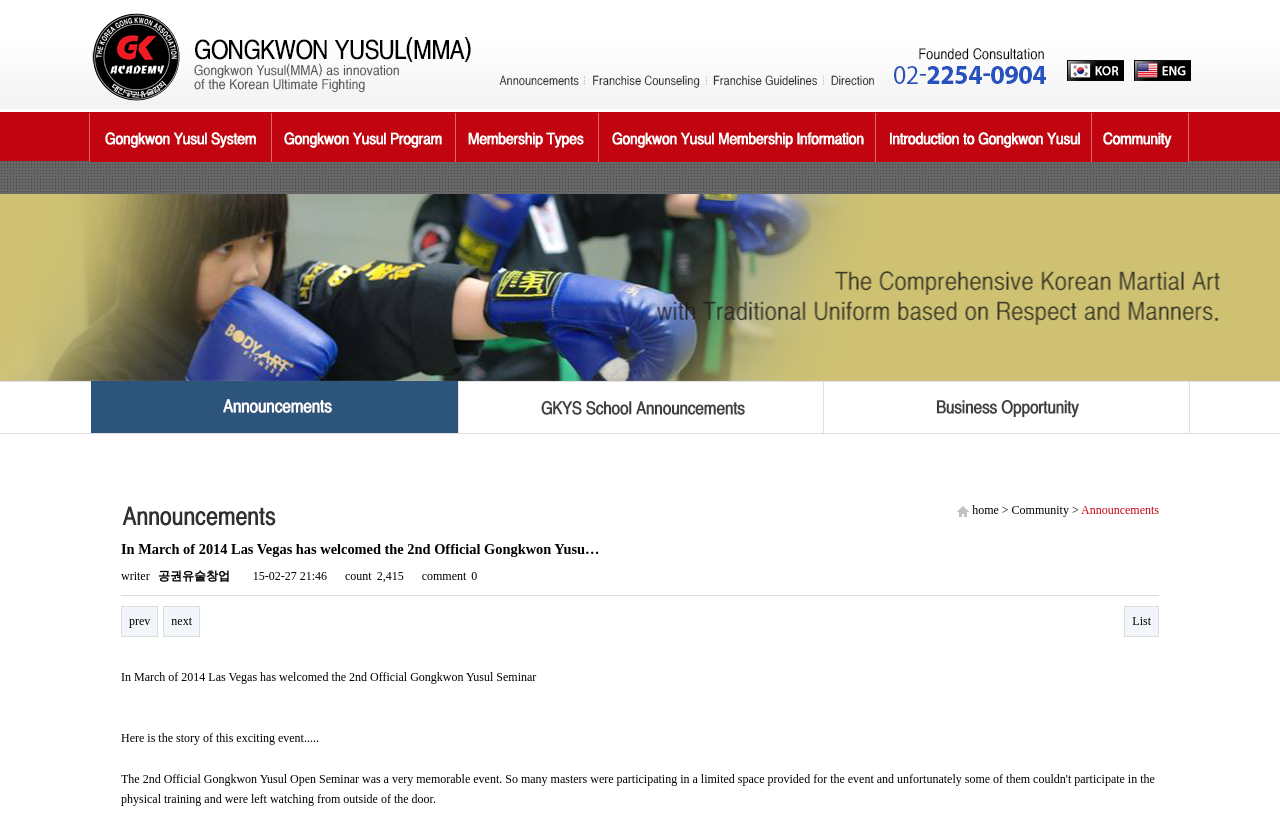Give a short answer to this question using one word or a phrase:
How many views does the announcement have?

2,415